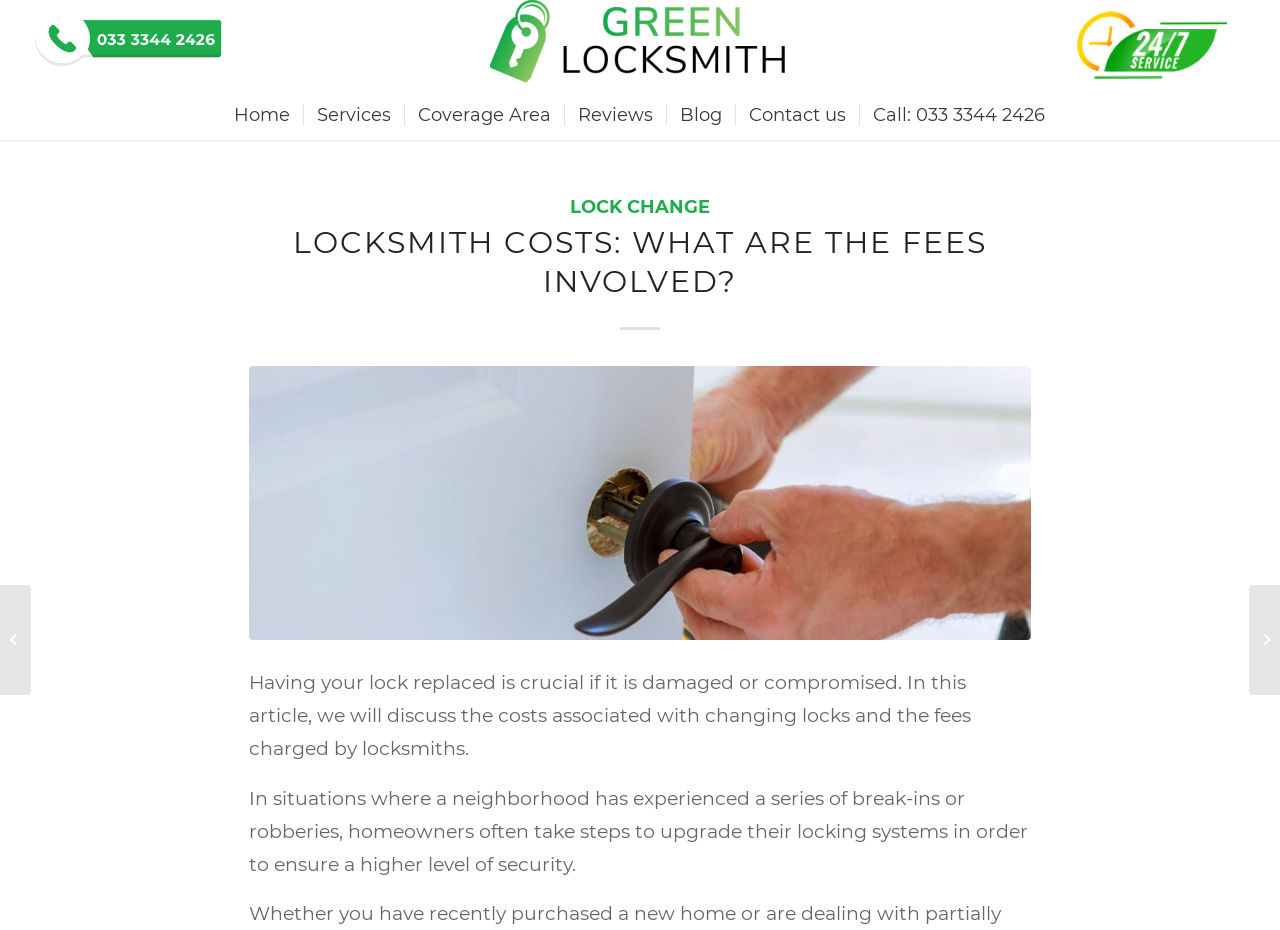Predict the bounding box coordinates of the area that should be clicked to accomplish the following instruction: "Click the 'Solutions' button". The bounding box coordinates should consist of four float numbers between 0 and 1, i.e., [left, top, right, bottom].

None